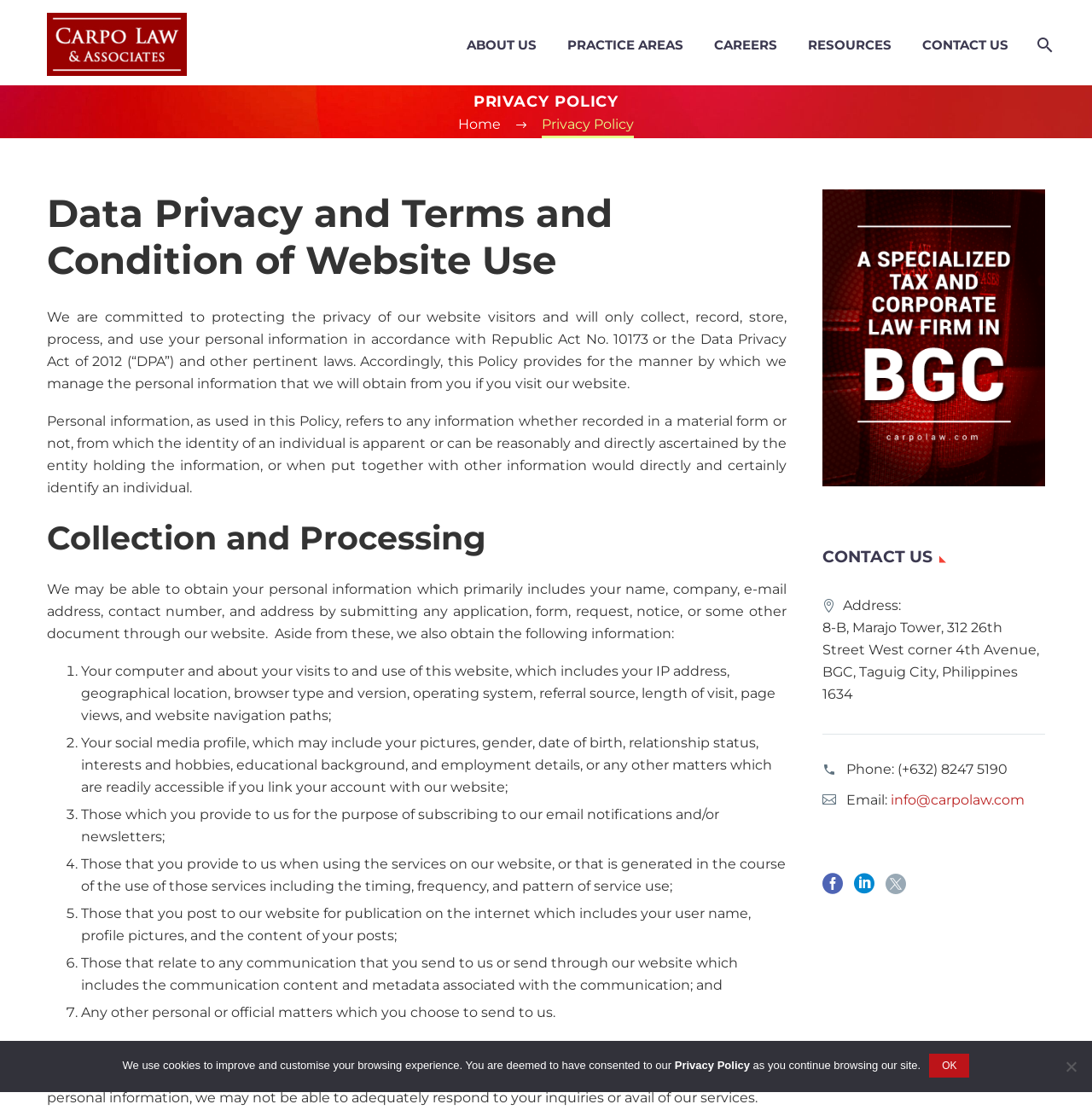Please identify the bounding box coordinates of the element I need to click to follow this instruction: "Click ABOUT US".

[0.416, 0.03, 0.503, 0.05]